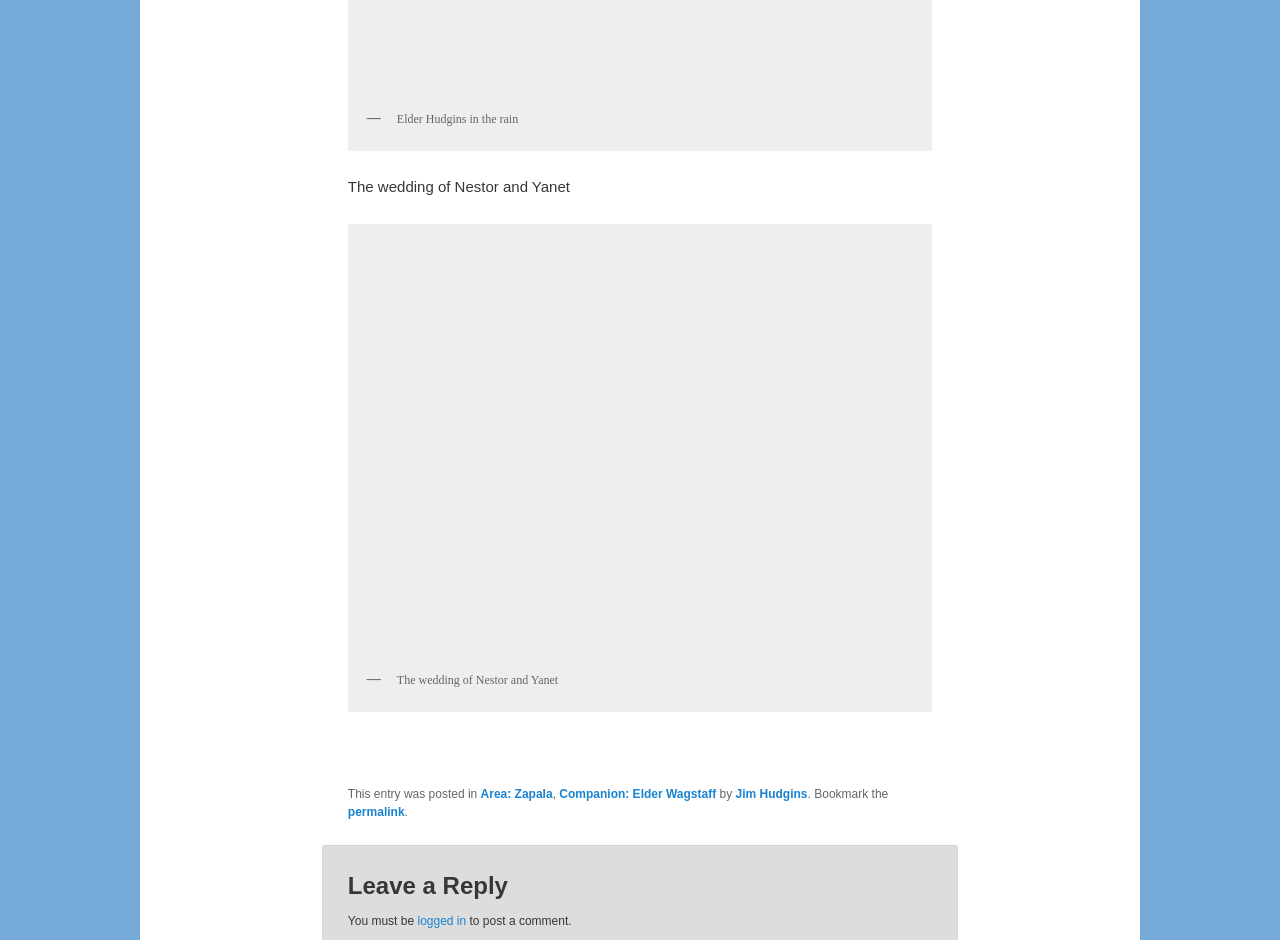What is the purpose of the permalink?
Can you provide an in-depth and detailed response to the question?

The purpose of the permalink can be inferred from the surrounding text, which says 'Bookmark the permalink'. This suggests that the permalink is intended to be used to bookmark the post for later reference.